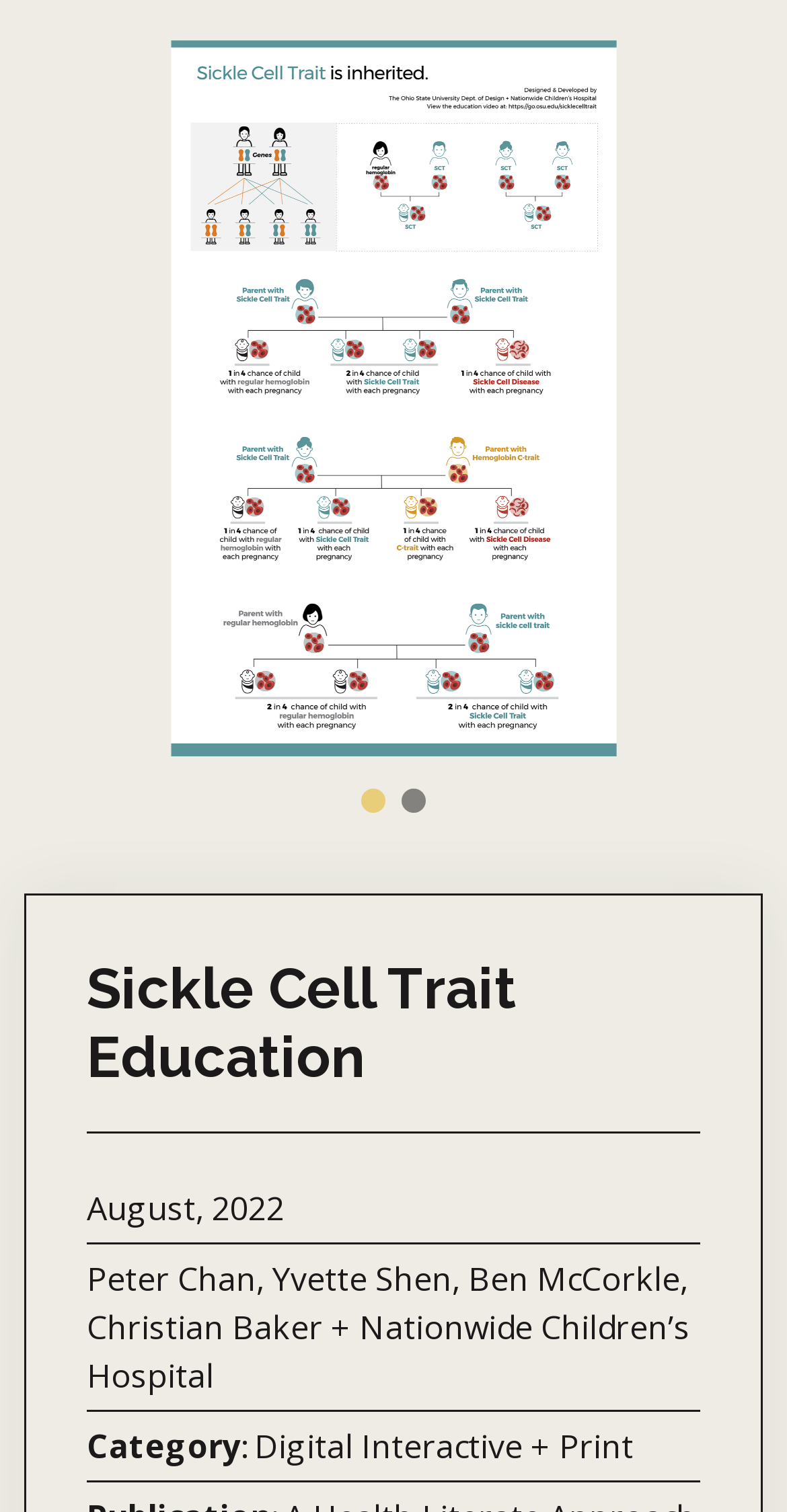Using details from the image, please answer the following question comprehensively:
How many slides are there in the project?

I found the number of slides in the project by looking at the buttons 'Go to slide 1' and 'Go to slide 2', which suggests that there are two slides in total.